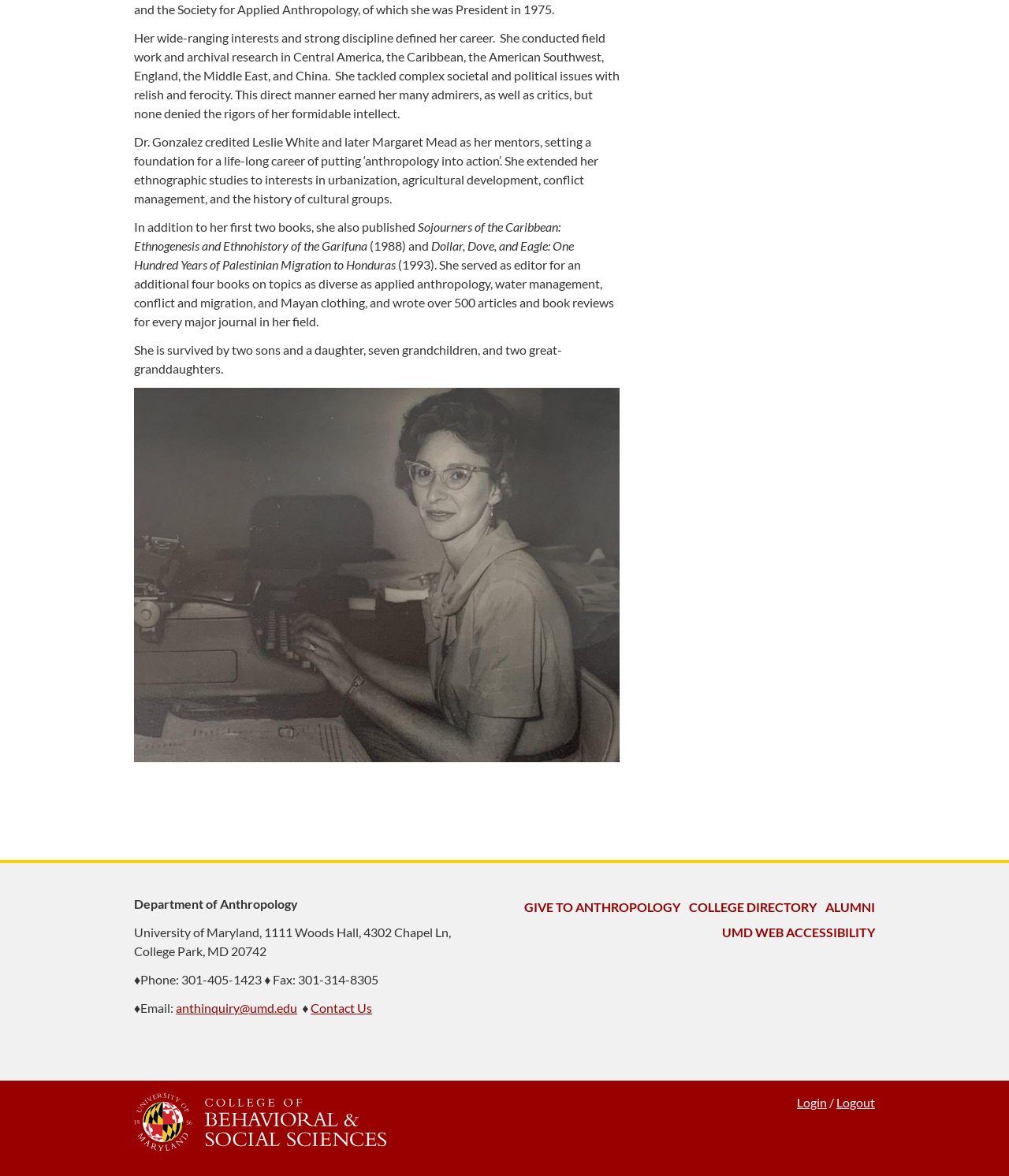Identify the bounding box coordinates of the specific part of the webpage to click to complete this instruction: "visit the department of anthropology".

[0.133, 0.762, 0.295, 0.775]